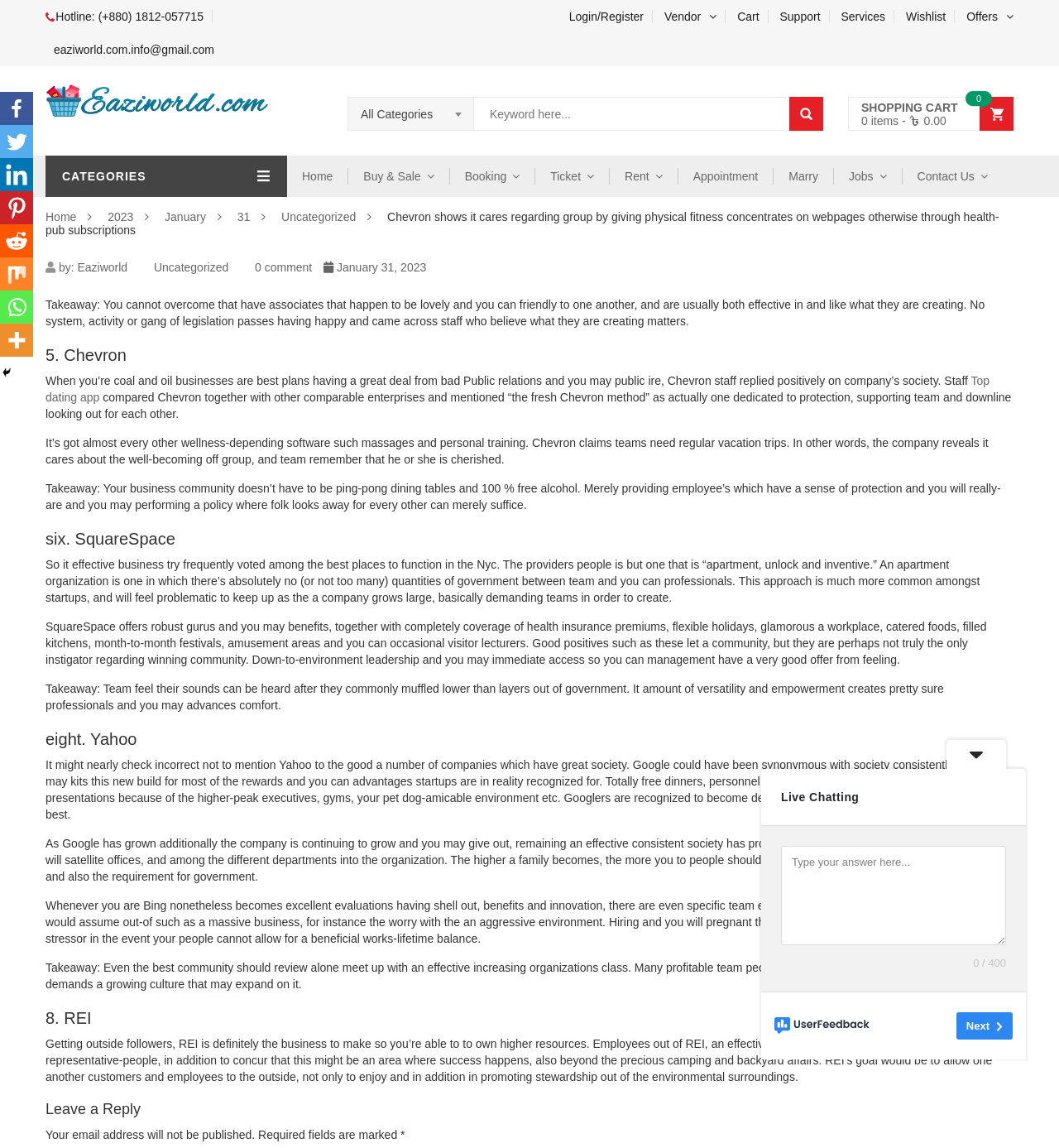Specify the bounding box coordinates of the area to click in order to follow the given instruction: "Click the 'Support' link."

[0.729, 0.009, 0.783, 0.02]